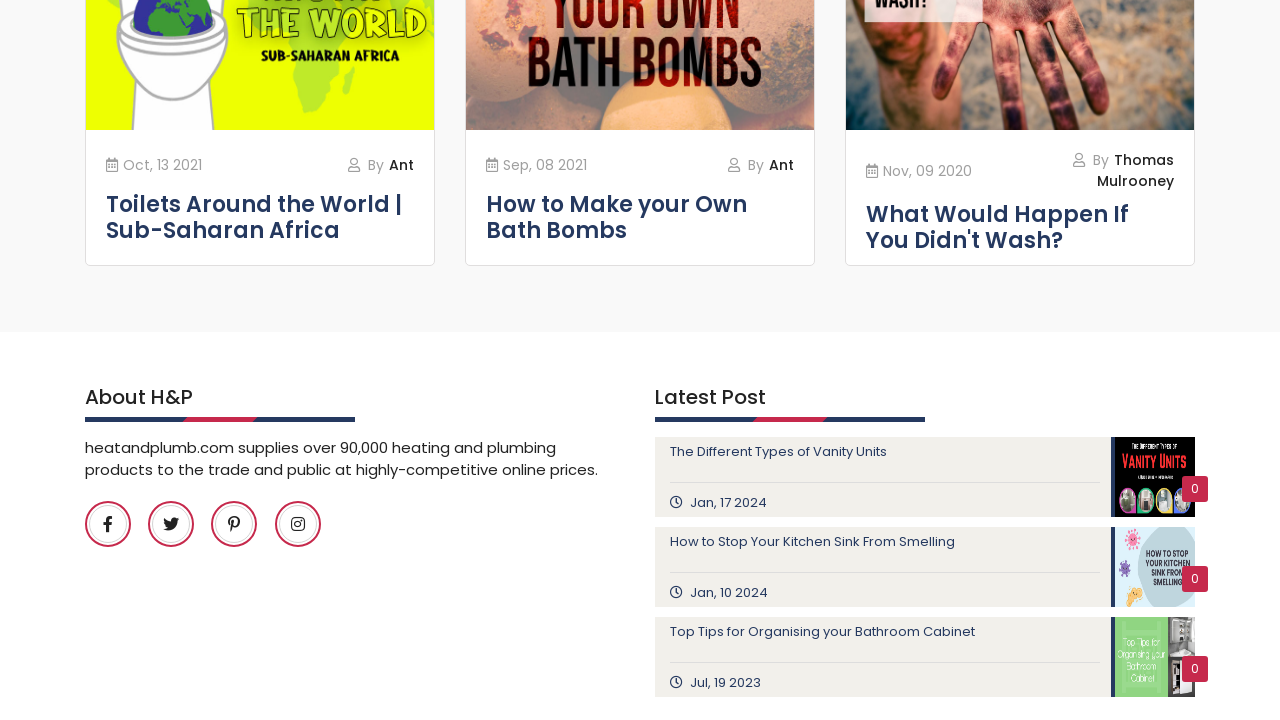Predict the bounding box coordinates of the UI element that matches this description: "Ant". The coordinates should be in the format [left, top, right, bottom] with each value between 0 and 1.

[0.601, 0.216, 0.62, 0.244]